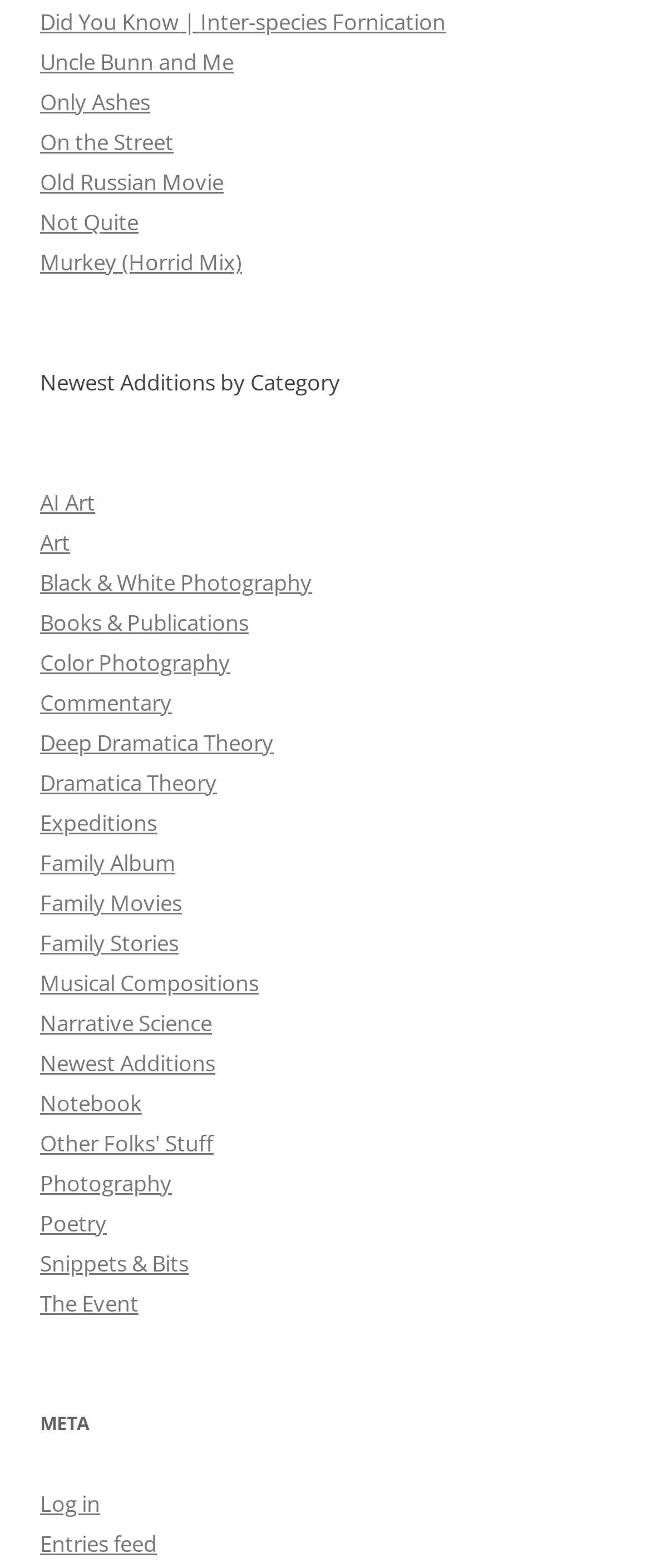What is the text of the heading at the bottom of the webpage?
Using the image, provide a detailed and thorough answer to the question.

I looked at the bottom of the webpage and found a heading with the text 'META'.